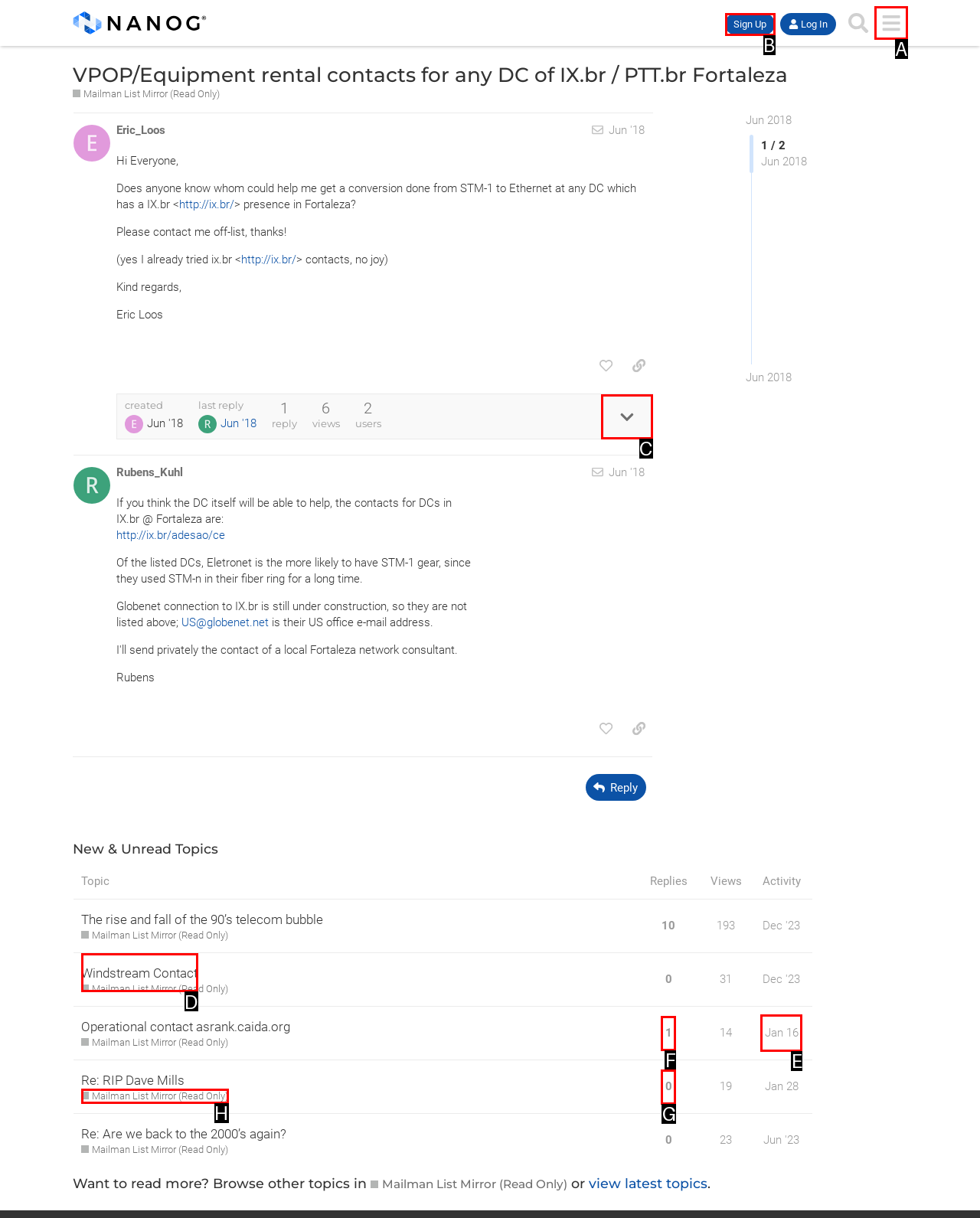Select the appropriate HTML element that needs to be clicked to execute the following task: Sign Up. Respond with the letter of the option.

B